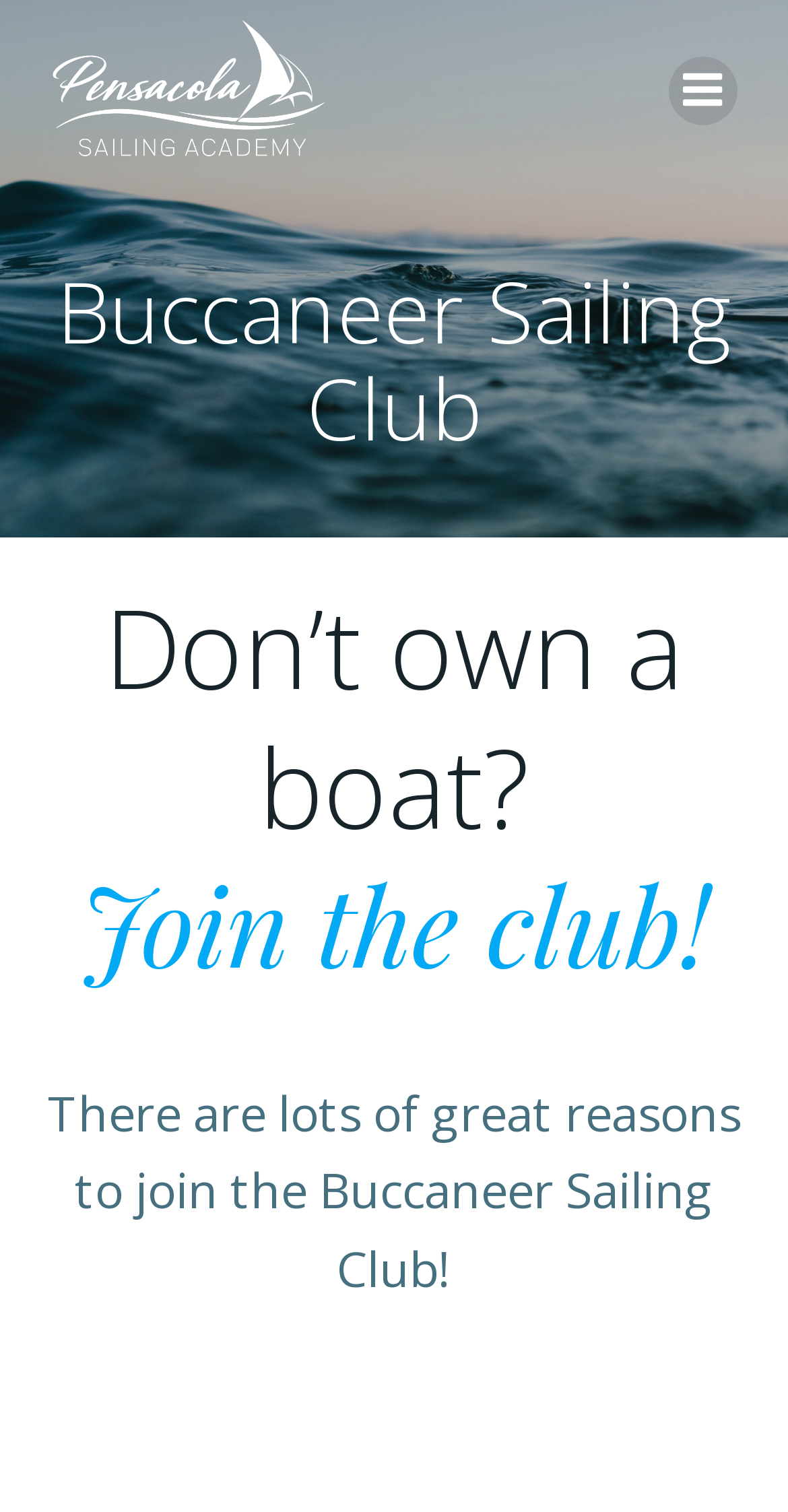Identify and provide the text content of the webpage's primary headline.

Don’t own a boat?
Join the club!